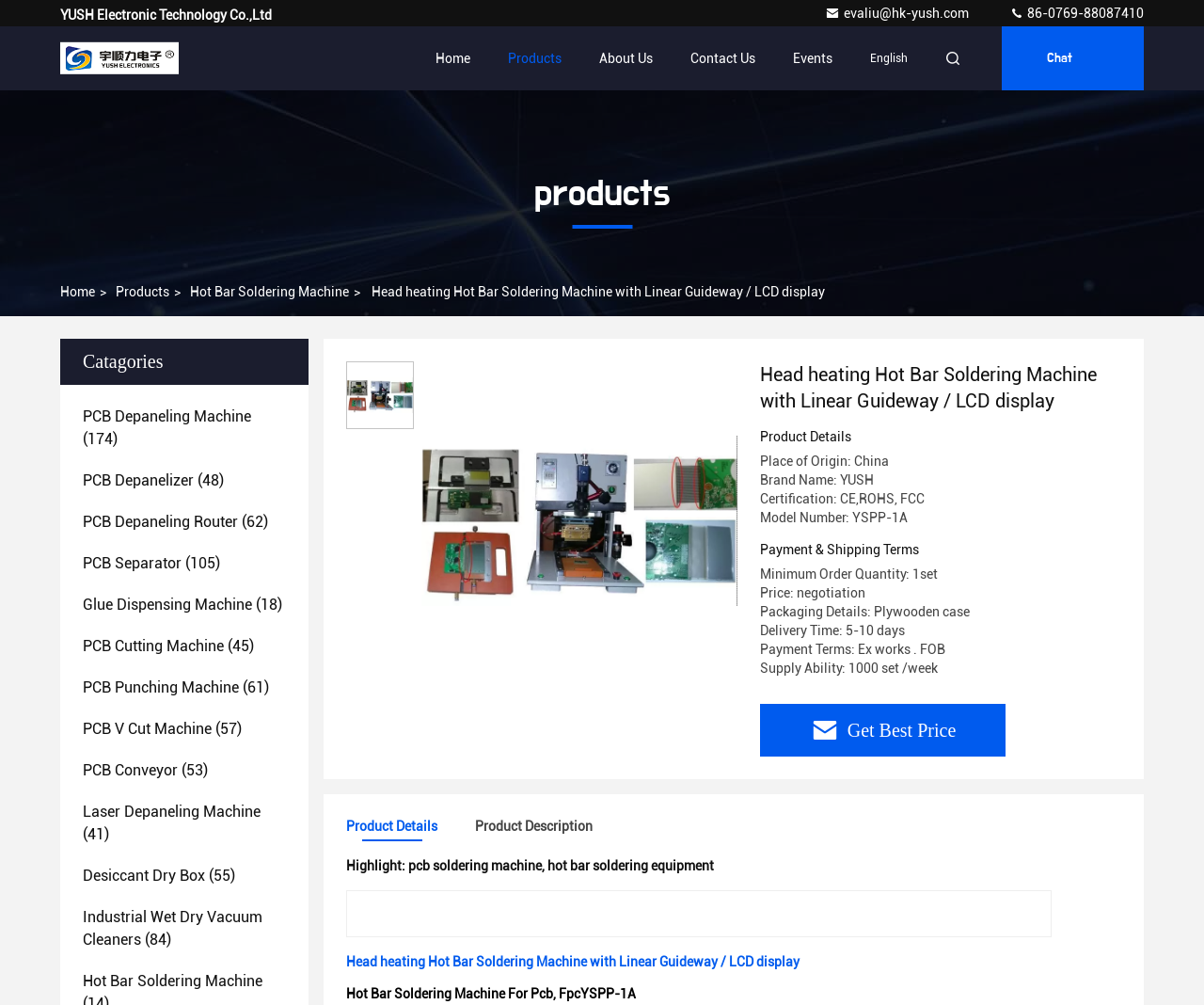Identify the bounding box coordinates for the element you need to click to achieve the following task: "Click on the 'Home' link". Provide the bounding box coordinates as four float numbers between 0 and 1, in the form [left, top, right, bottom].

[0.362, 0.026, 0.391, 0.09]